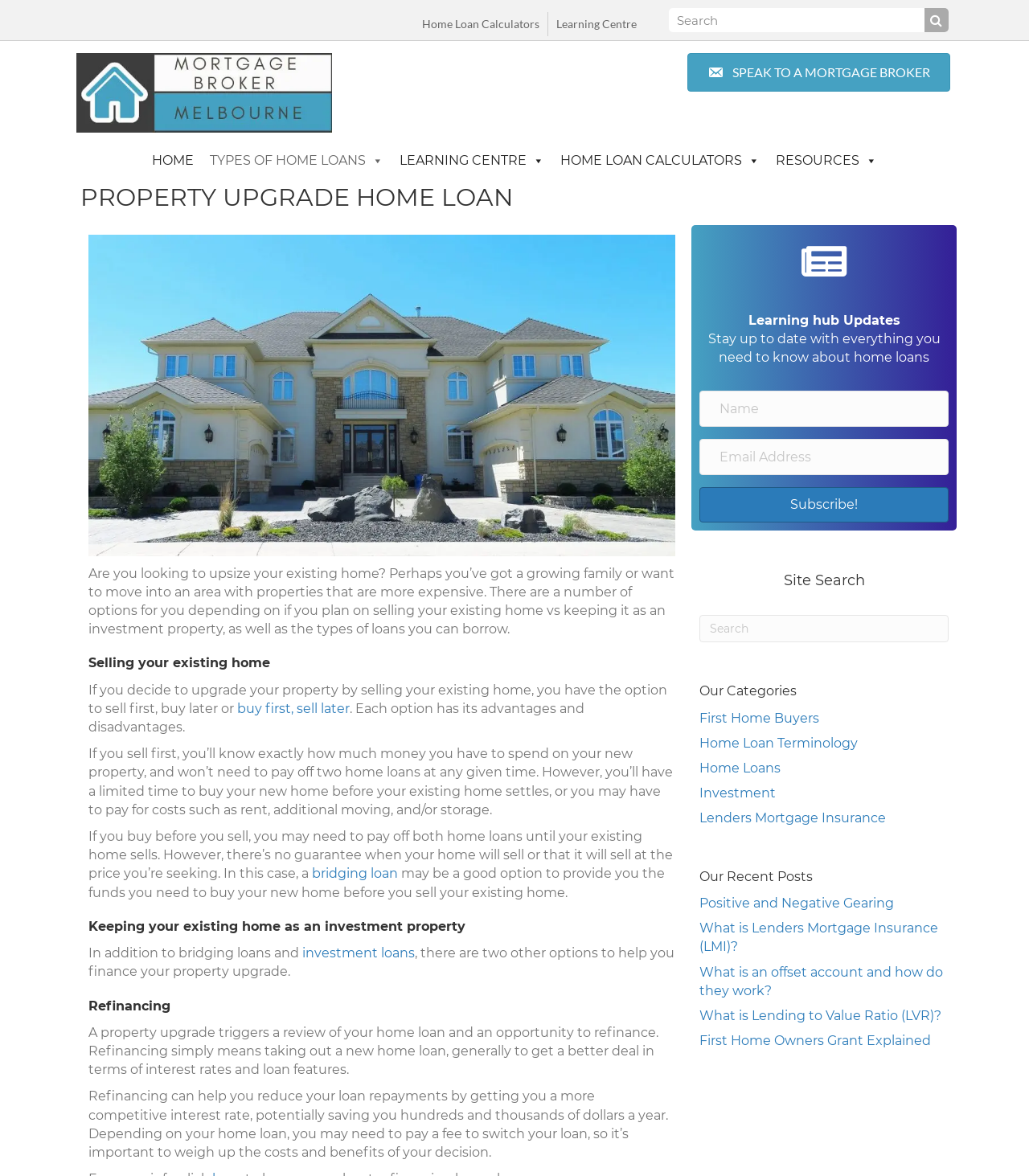Specify the bounding box coordinates of the element's area that should be clicked to execute the given instruction: "Search for something". The coordinates should be four float numbers between 0 and 1, i.e., [left, top, right, bottom].

[0.65, 0.007, 0.922, 0.027]